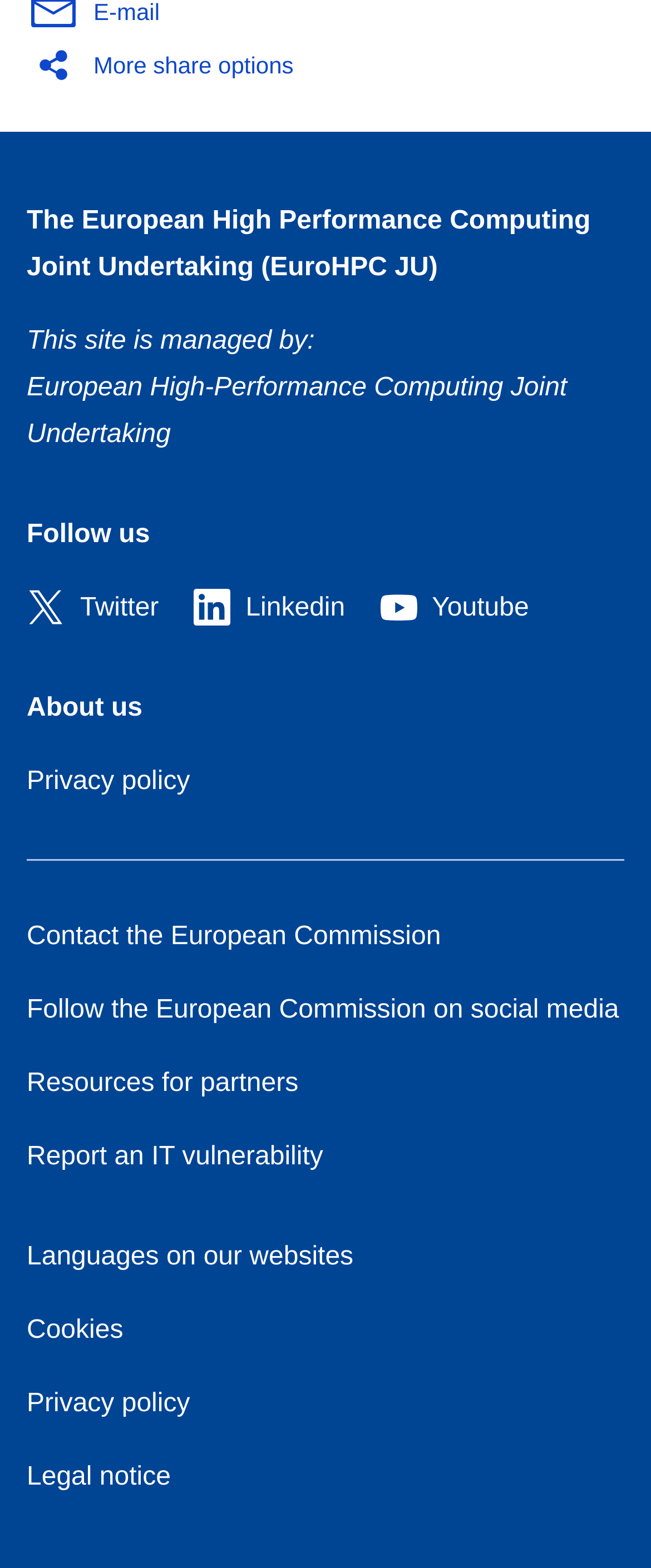What is the purpose of the 'Report an IT vulnerability' link?
Look at the screenshot and provide an in-depth answer.

This answer can be obtained by understanding the context of the link 'Report an IT vulnerability' under the 'About us' heading, which suggests that it is for reporting IT vulnerabilities.